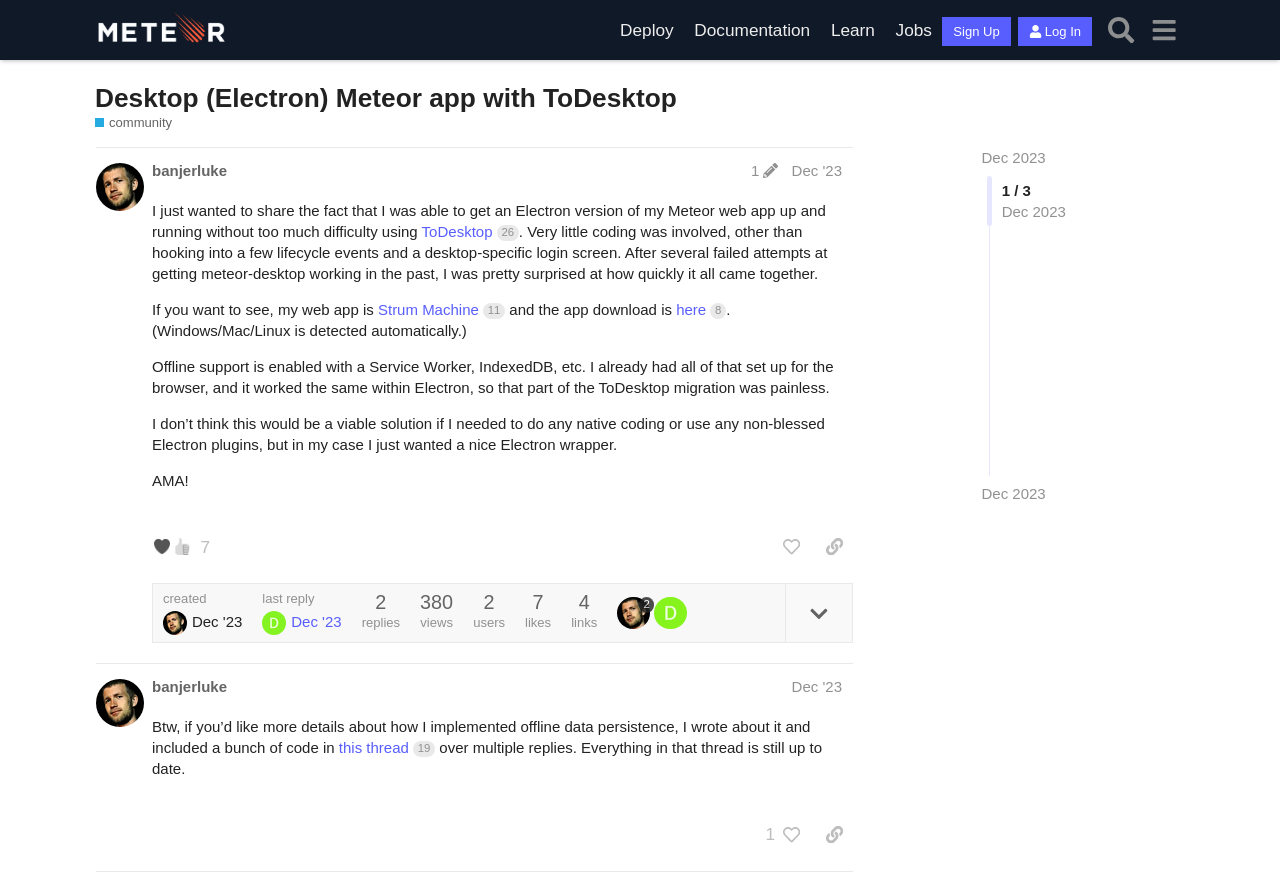Generate a thorough explanation of the webpage's elements.

This webpage is a forum discussion page from the Meteor.js community. At the top, there is a header section with a logo and several links, including "Deploy", "Documentation", "Learn", and "Jobs". On the right side of the header, there are buttons for "Sign Up" and "Log In", as well as a search button.

Below the header, there is a heading that reads "Desktop (Electron) Meteor app with ToDesktop" followed by a brief description of the discussion topic. The main content of the page is divided into two posts, each with a heading that includes the author's name and the date of the post.

The first post is from "banjerluke" and discusses their experience of creating a desktop version of their Meteor web app using ToDesktop. The post includes several paragraphs of text, with links to the app and a mention of offline support using a Service Worker and IndexedDB. There are also several buttons and images, including a heart icon, a "+1" button, and a "share a link to this post" button.

The second post, also from "banjerluke", is a follow-up to the first post and discusses the implementation of offline data persistence. The post includes a link to a separate thread with more details and code examples.

Throughout the page, there are various buttons and links, including "expand topic details", "created", "last reply", and "replies", which provide additional information about the posts and allow users to interact with the discussion.